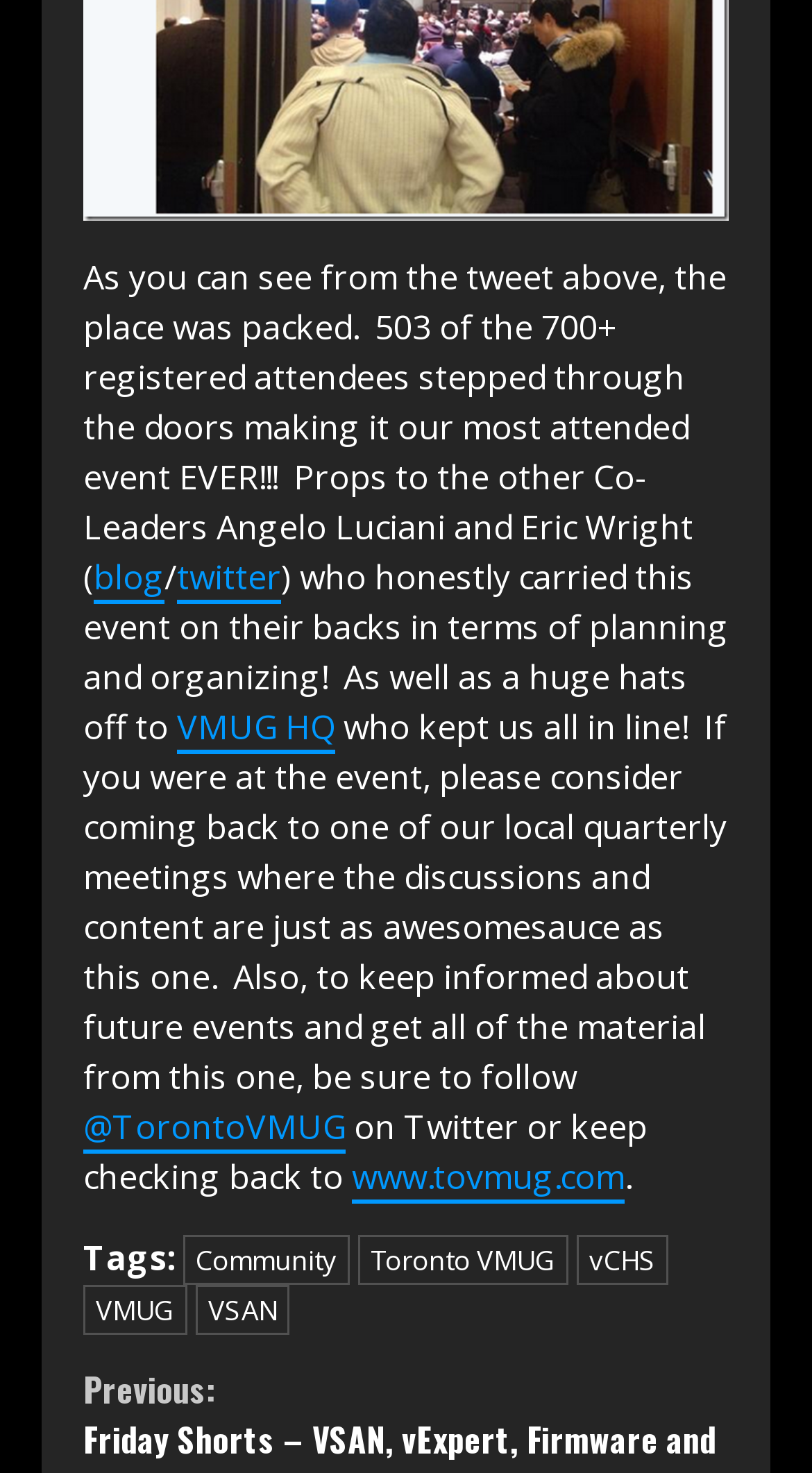What is the name of the event mentioned?
Answer the question with as much detail as you can, using the image as a reference.

The event mentioned is the VMUG event, which is inferred from the text 'our most attended event EVER!!!' and the presence of links to 'VMUG HQ' and '@TorontoVMUG'.